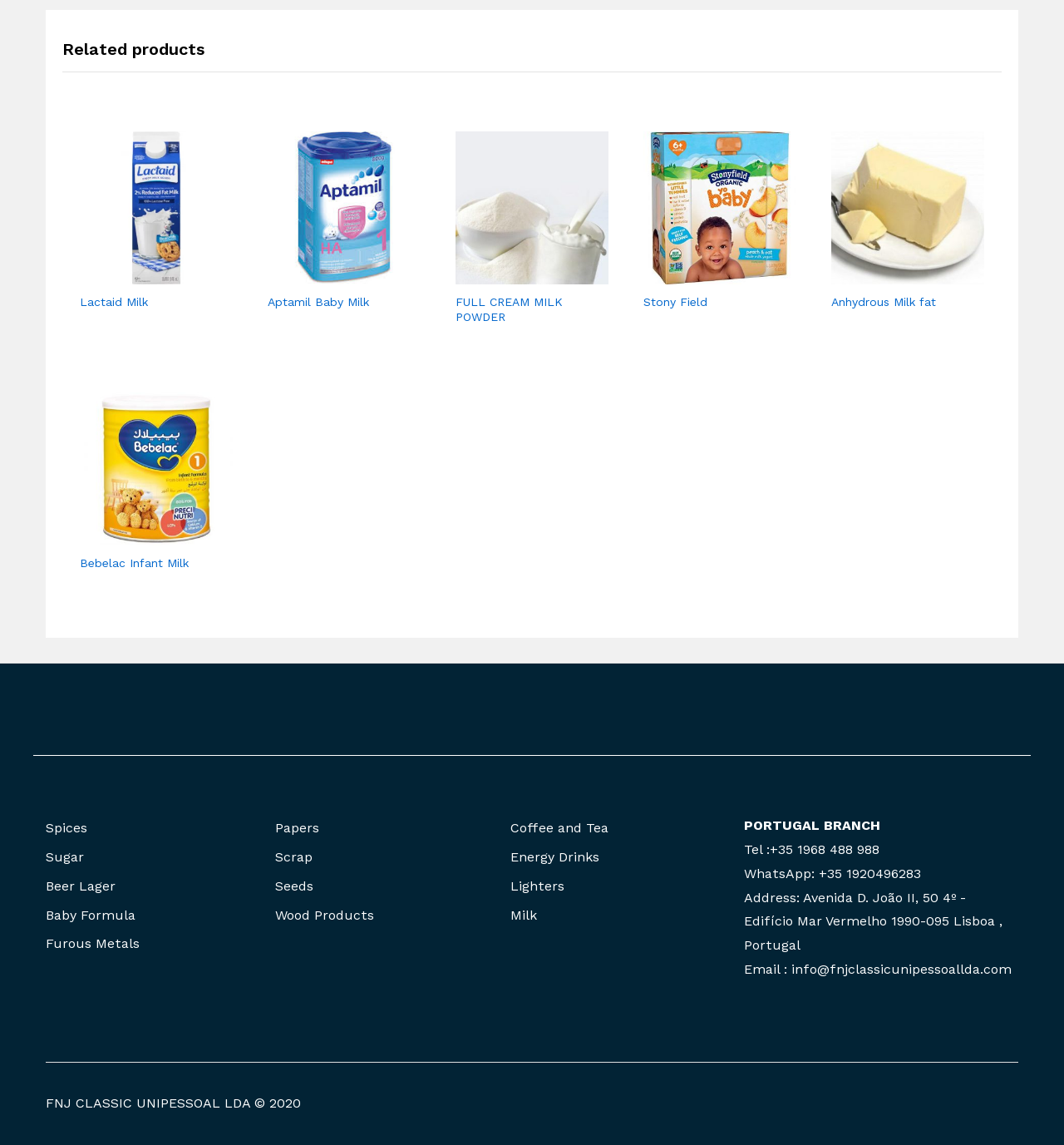Given the element description: "Coffee and Tea", predict the bounding box coordinates of the UI element it refers to, using four float numbers between 0 and 1, i.e., [left, top, right, bottom].

[0.479, 0.716, 0.572, 0.73]